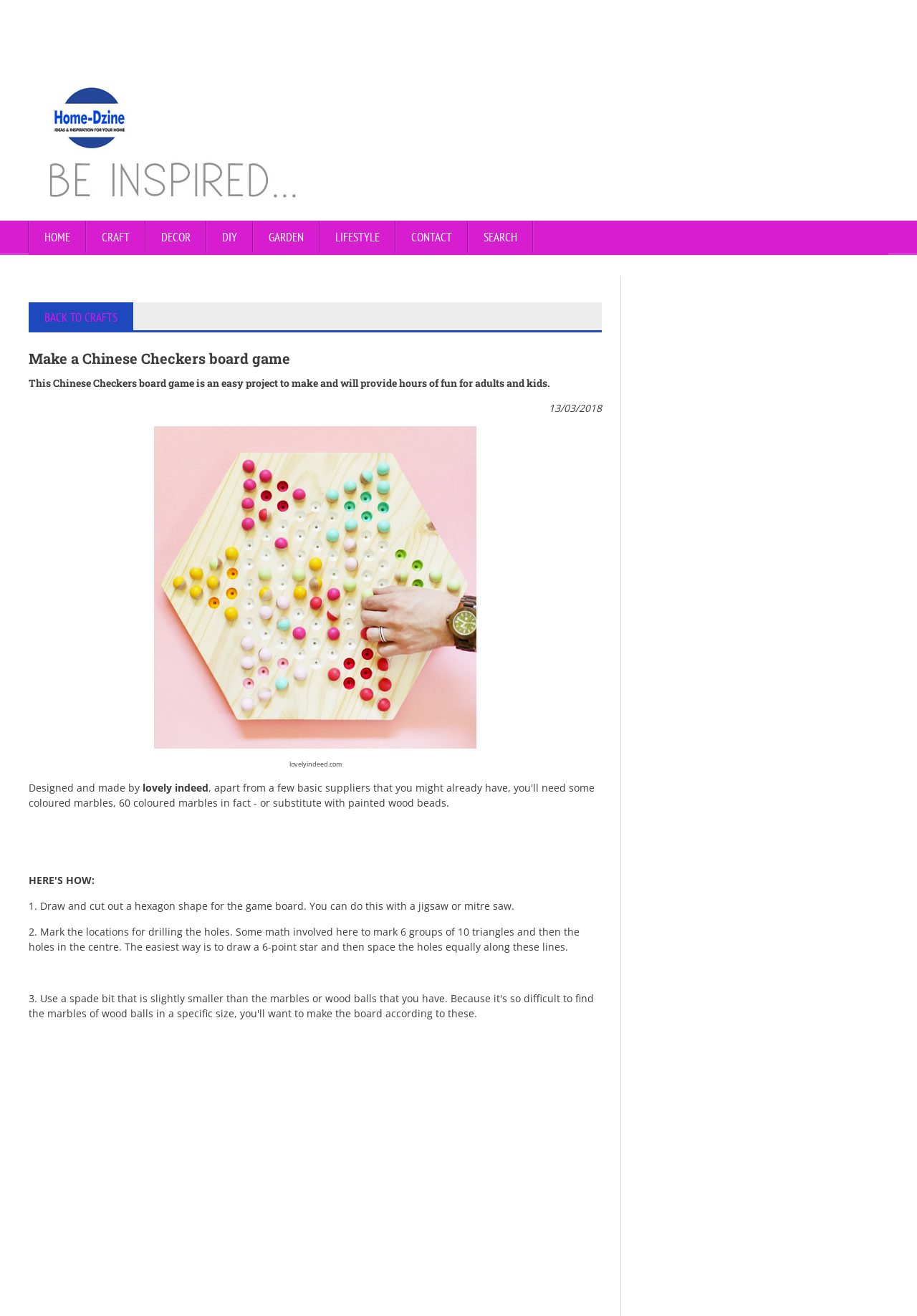Determine the bounding box coordinates of the region to click in order to accomplish the following instruction: "view the Make a Chinese Checkers board game image". Provide the coordinates as four float numbers between 0 and 1, specifically [left, top, right, bottom].

[0.168, 0.324, 0.52, 0.569]